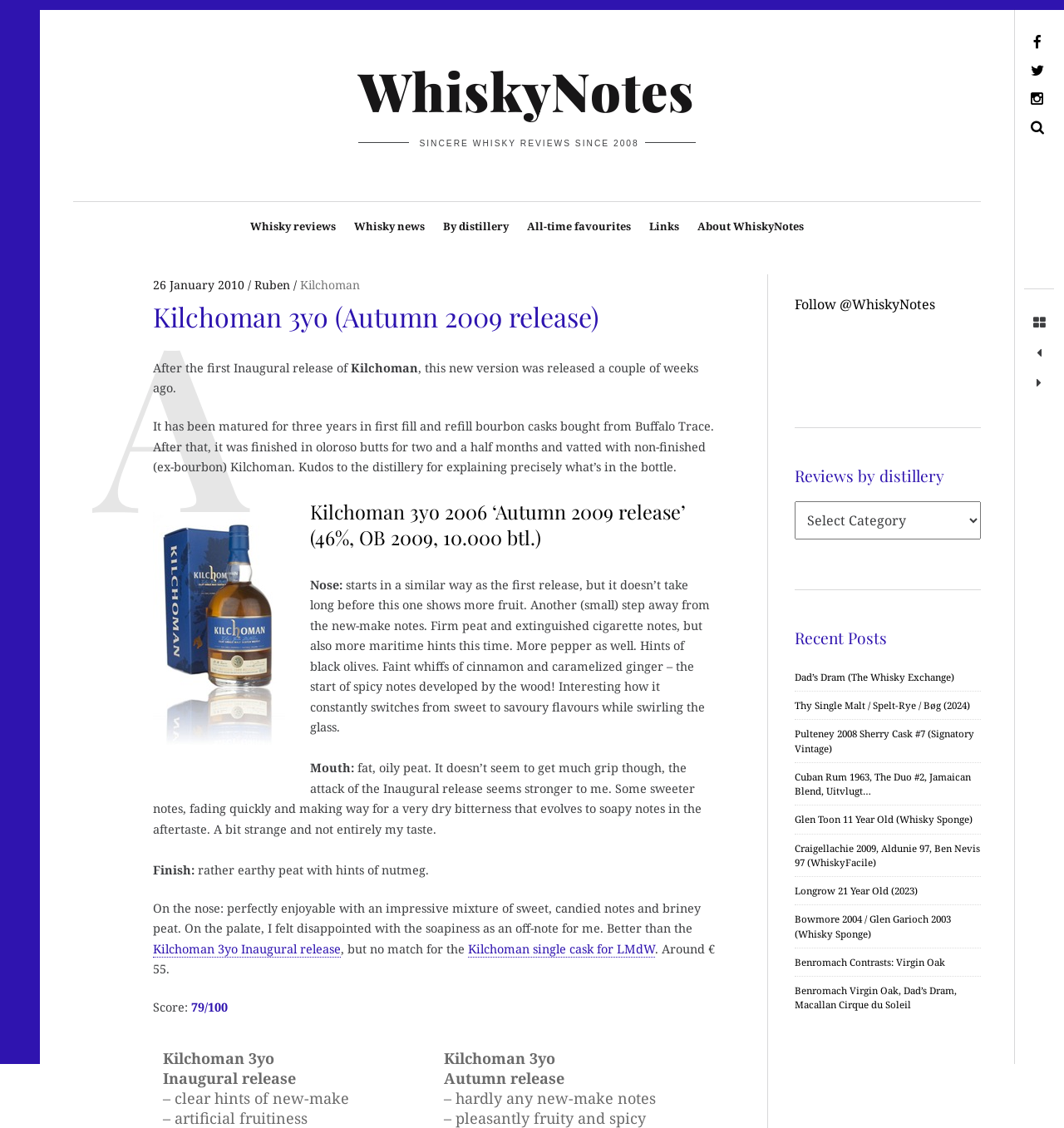Find the bounding box coordinates of the clickable area required to complete the following action: "Follow @WhiskyNotes".

[0.747, 0.262, 0.879, 0.278]